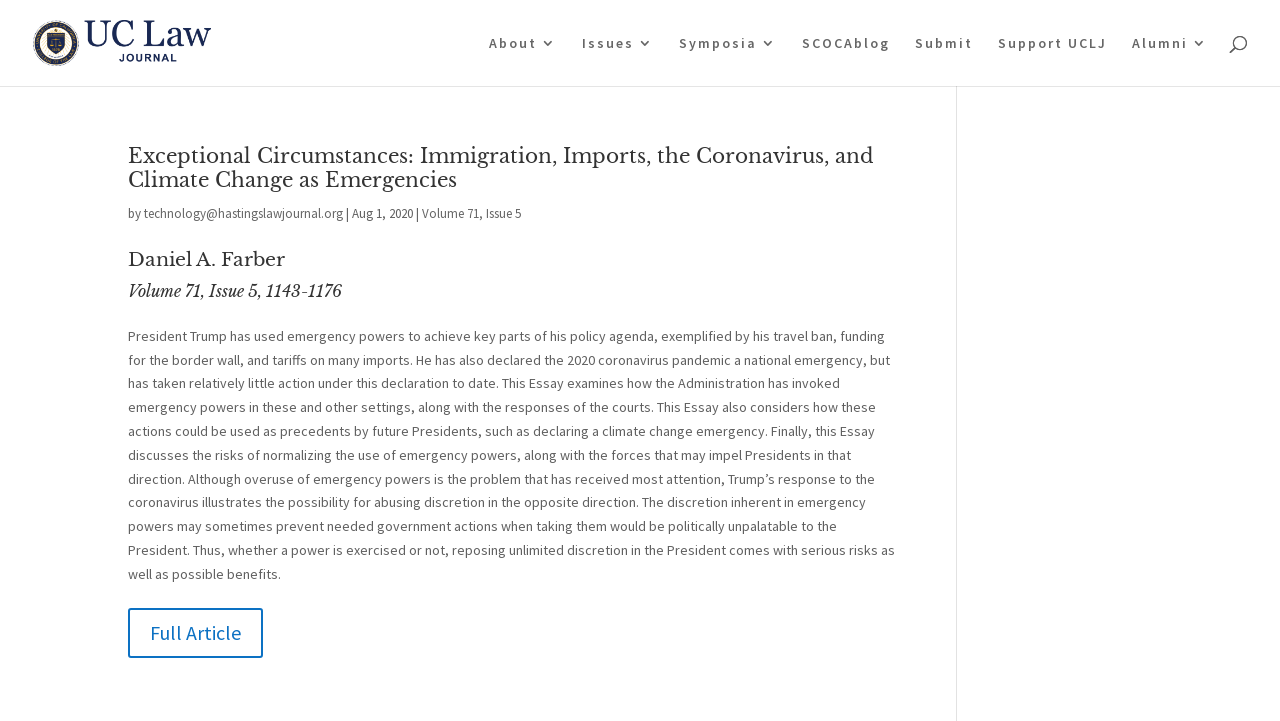Who is the author of the article?
Answer the question with a single word or phrase derived from the image.

Daniel A. Farber